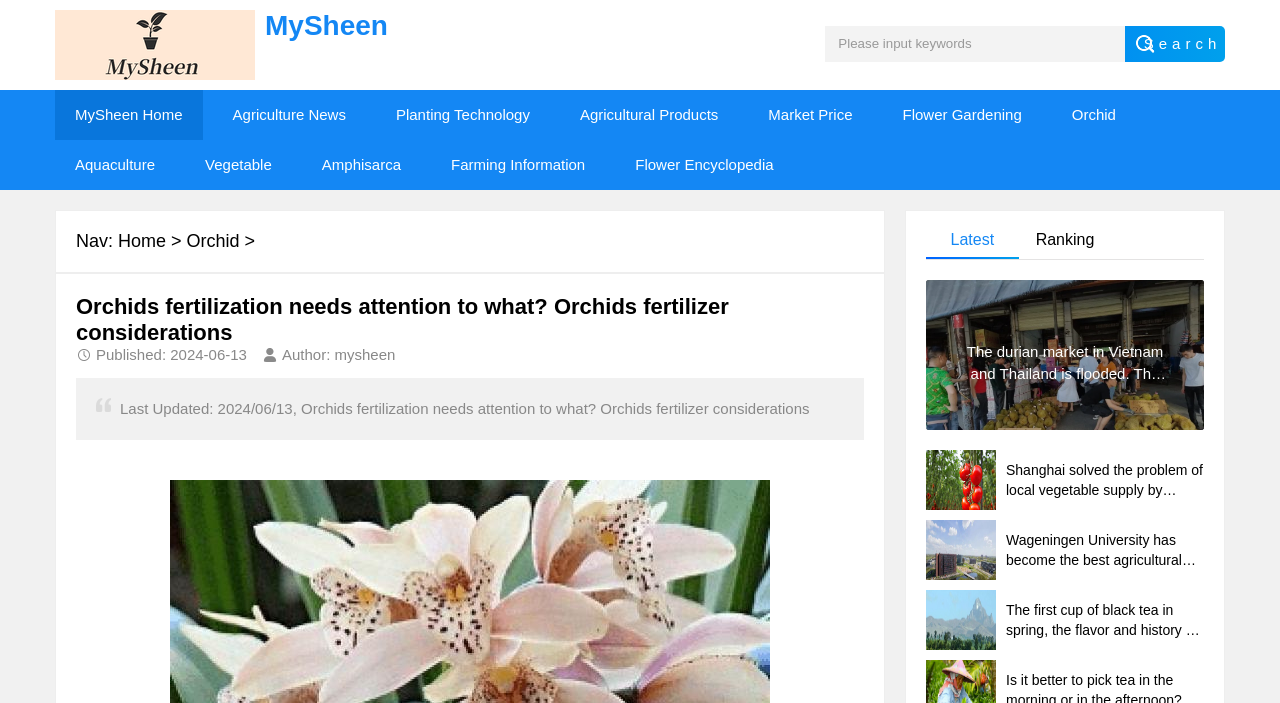Identify and extract the heading text of the webpage.

Orchids fertilization needs attention to what? Orchids fertilizer considerations